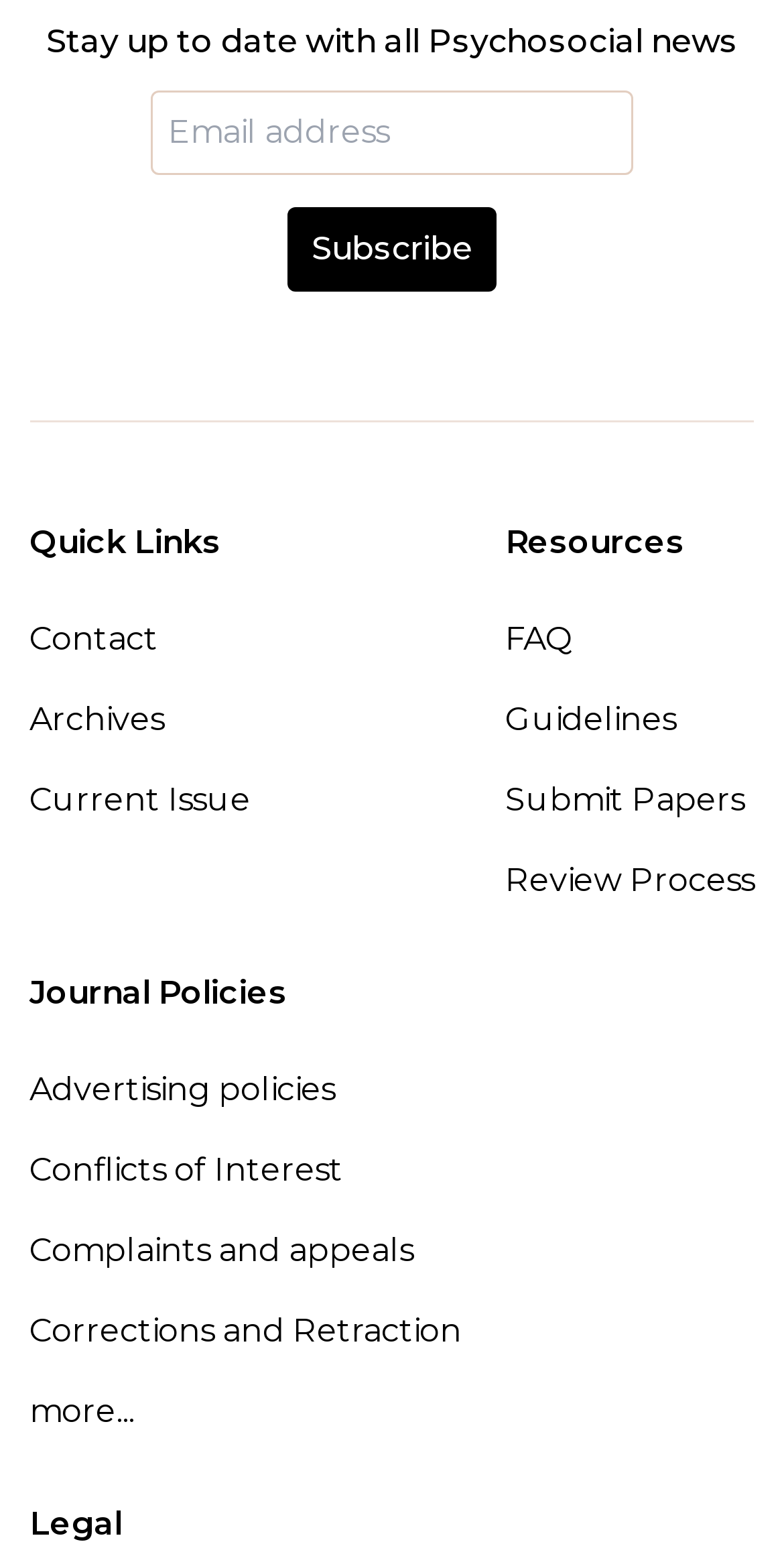Please identify the bounding box coordinates of the clickable area that will fulfill the following instruction: "Submit a paper". The coordinates should be in the format of four float numbers between 0 and 1, i.e., [left, top, right, bottom].

[0.645, 0.503, 0.962, 0.535]